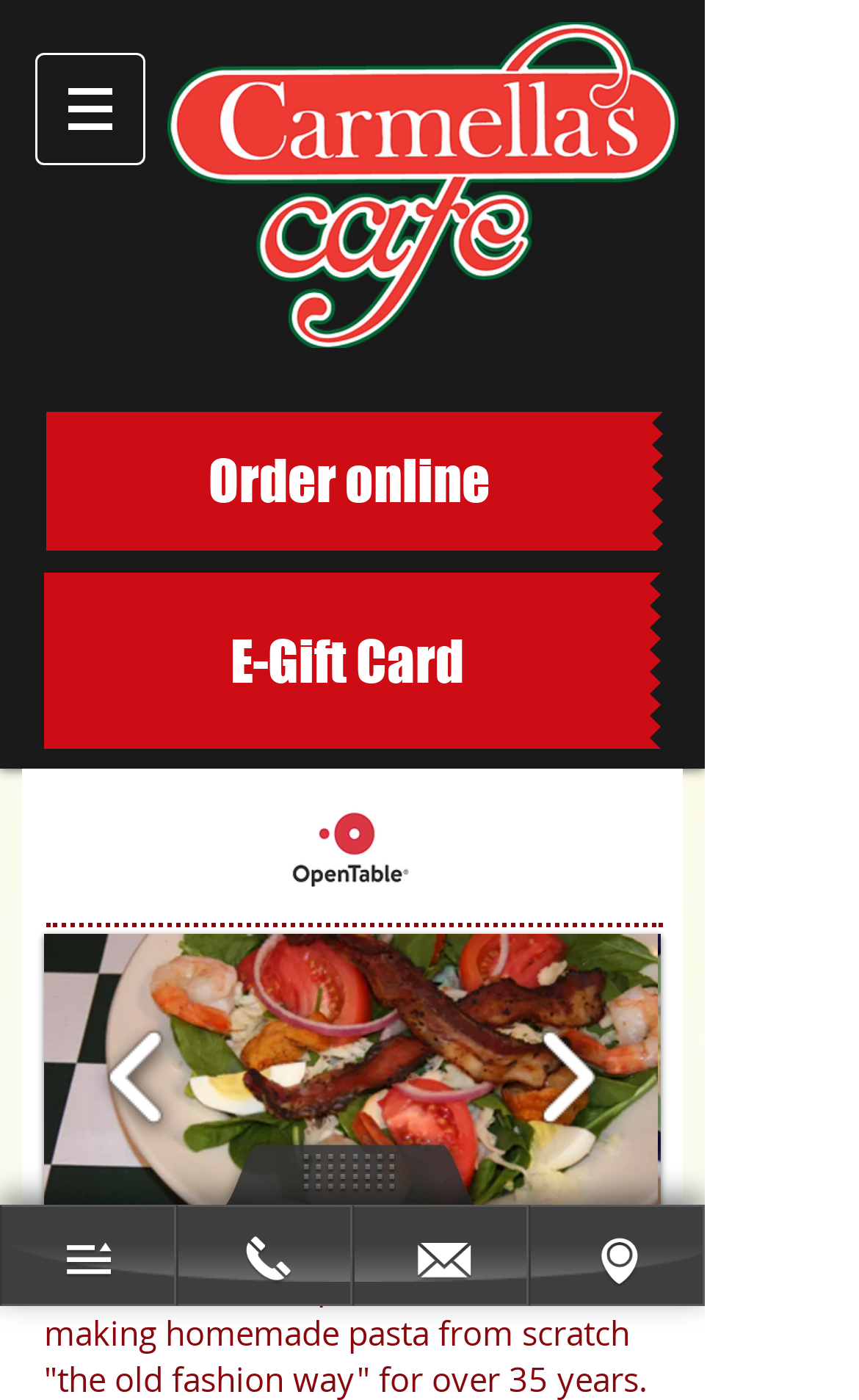Please give a one-word or short phrase response to the following question: 
What is the purpose of the 'play' button?

To play the slideshow